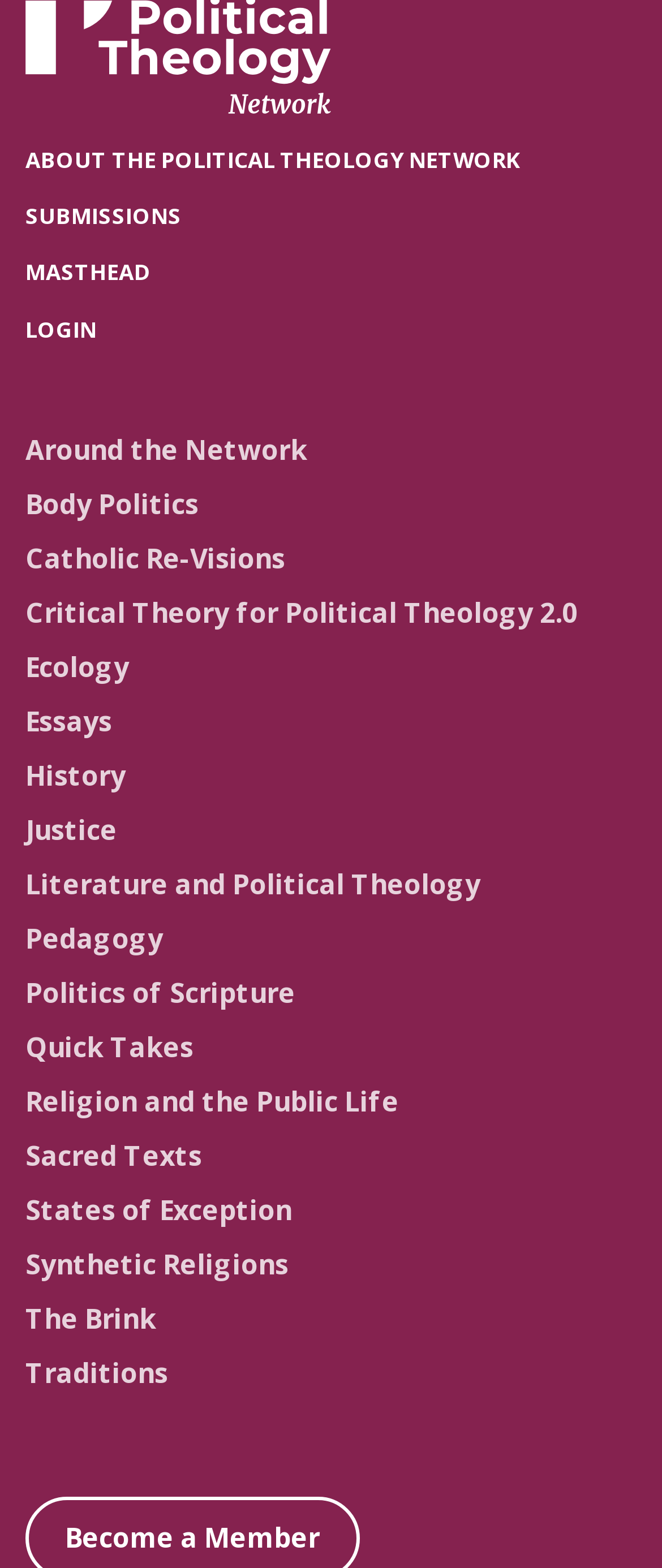How many links are there in the bottom section?
Using the image, provide a concise answer in one word or a short phrase.

19